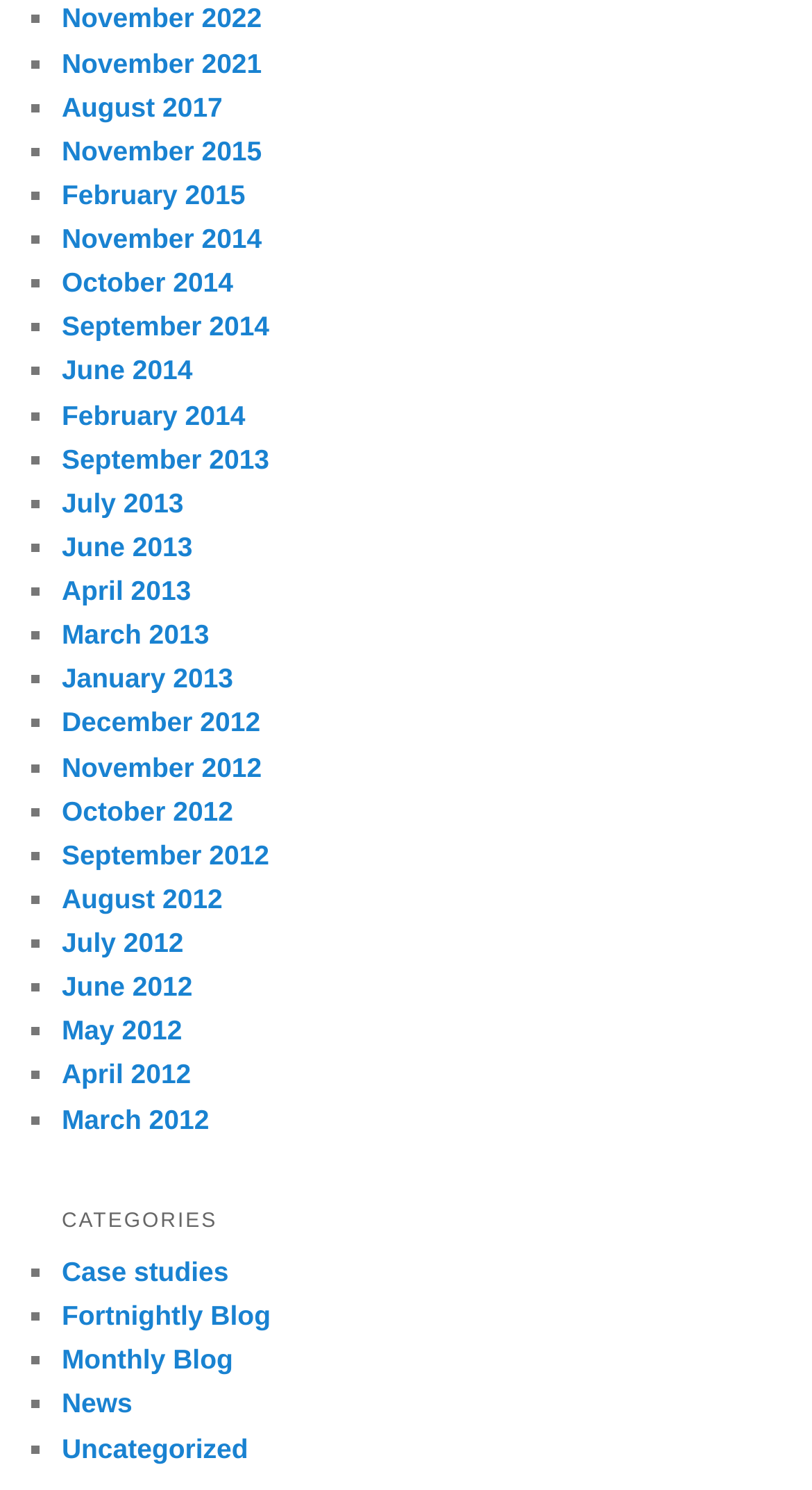Use a single word or phrase to answer the following:
How many categories are listed on this webpage?

6